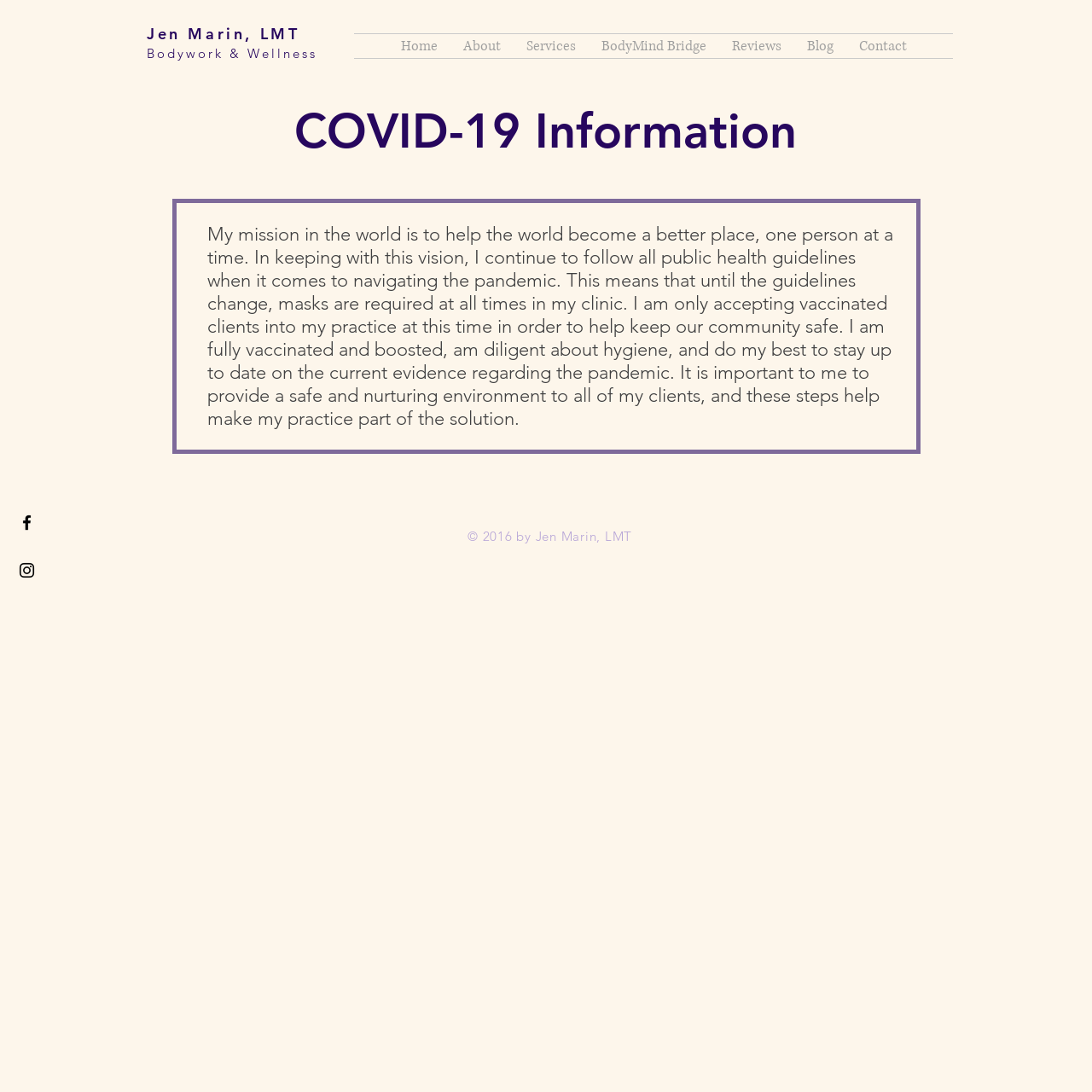Please locate the bounding box coordinates of the element that should be clicked to complete the given instruction: "Open the 'Instagram' link".

[0.016, 0.513, 0.034, 0.531]